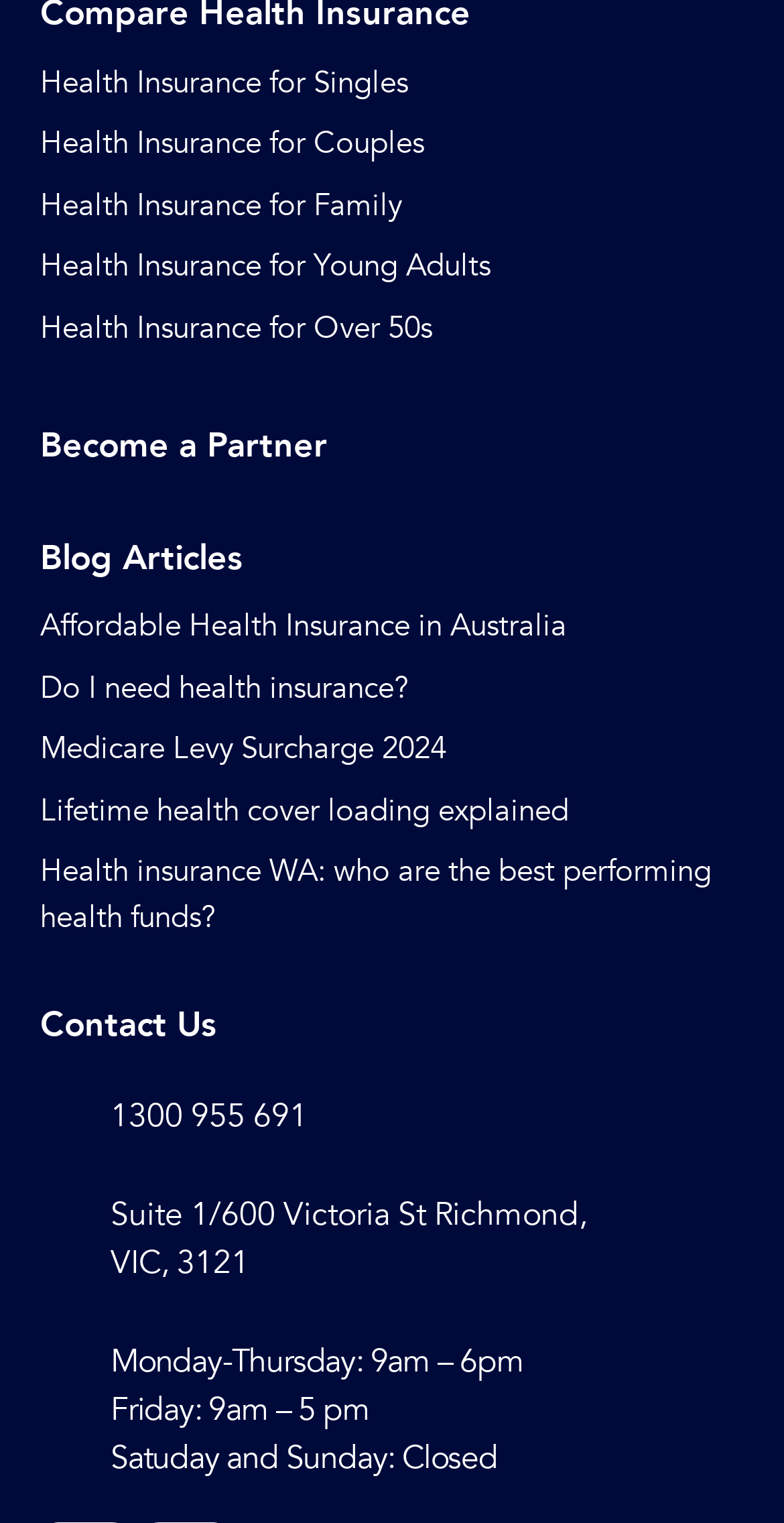Predict the bounding box coordinates of the area that should be clicked to accomplish the following instruction: "Get health insurance for singles". The bounding box coordinates should consist of four float numbers between 0 and 1, i.e., [left, top, right, bottom].

[0.051, 0.039, 0.949, 0.069]